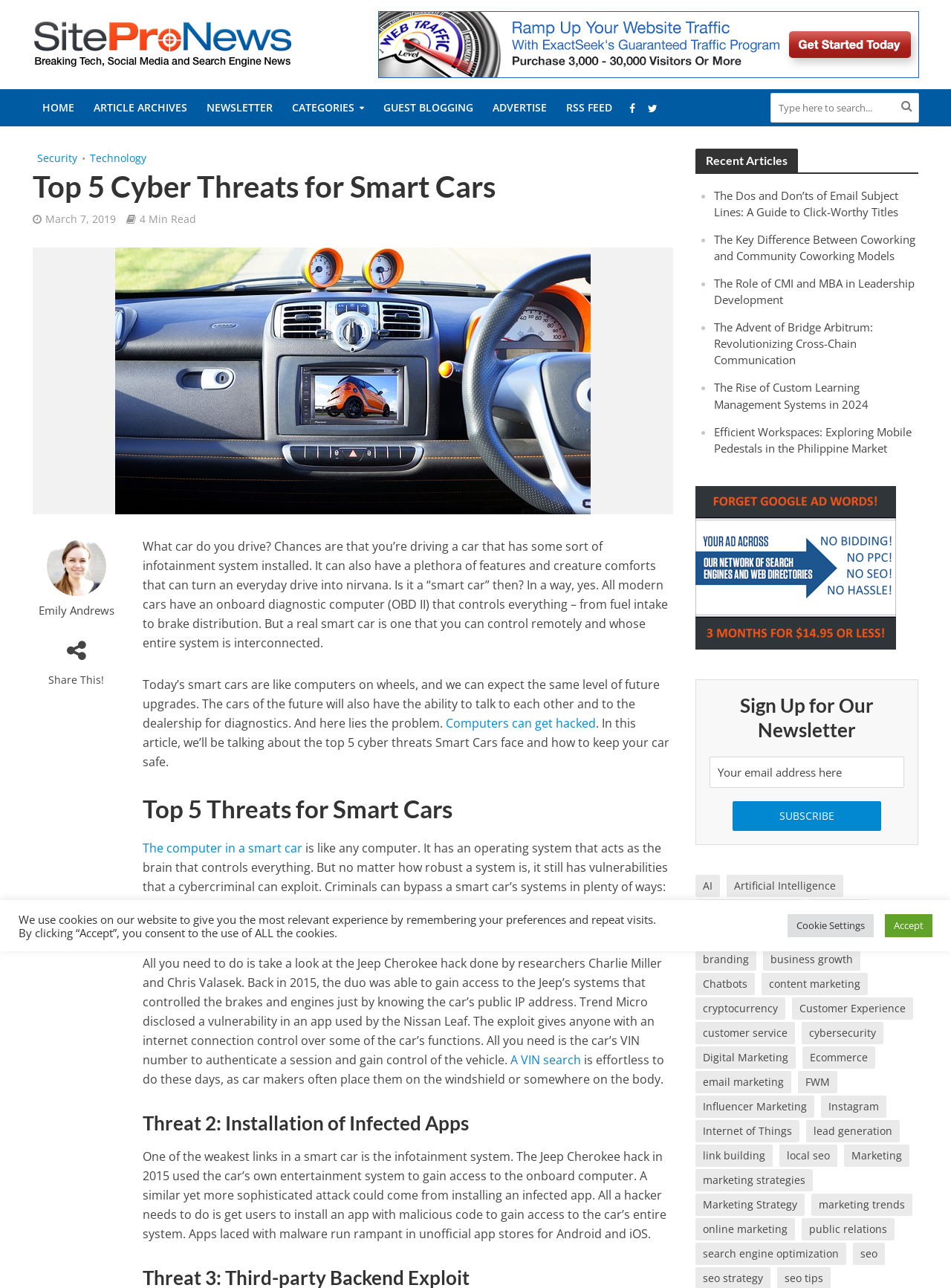Determine the bounding box coordinates of the clickable region to carry out the instruction: "Read the article by Emily Andrews".

[0.034, 0.468, 0.127, 0.479]